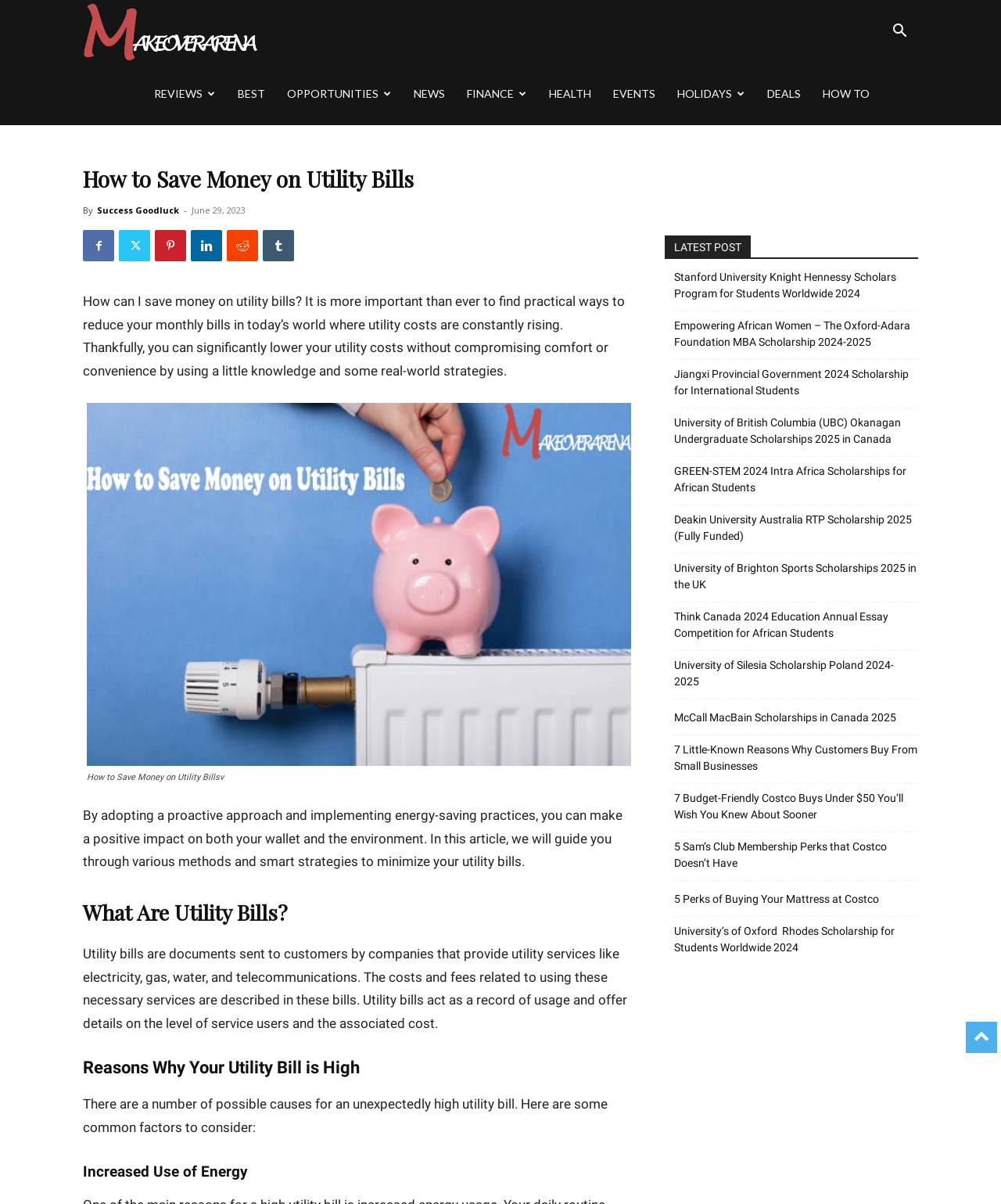Give a concise answer using only one word or phrase for this question:
What is the date of the article?

June 29, 2023